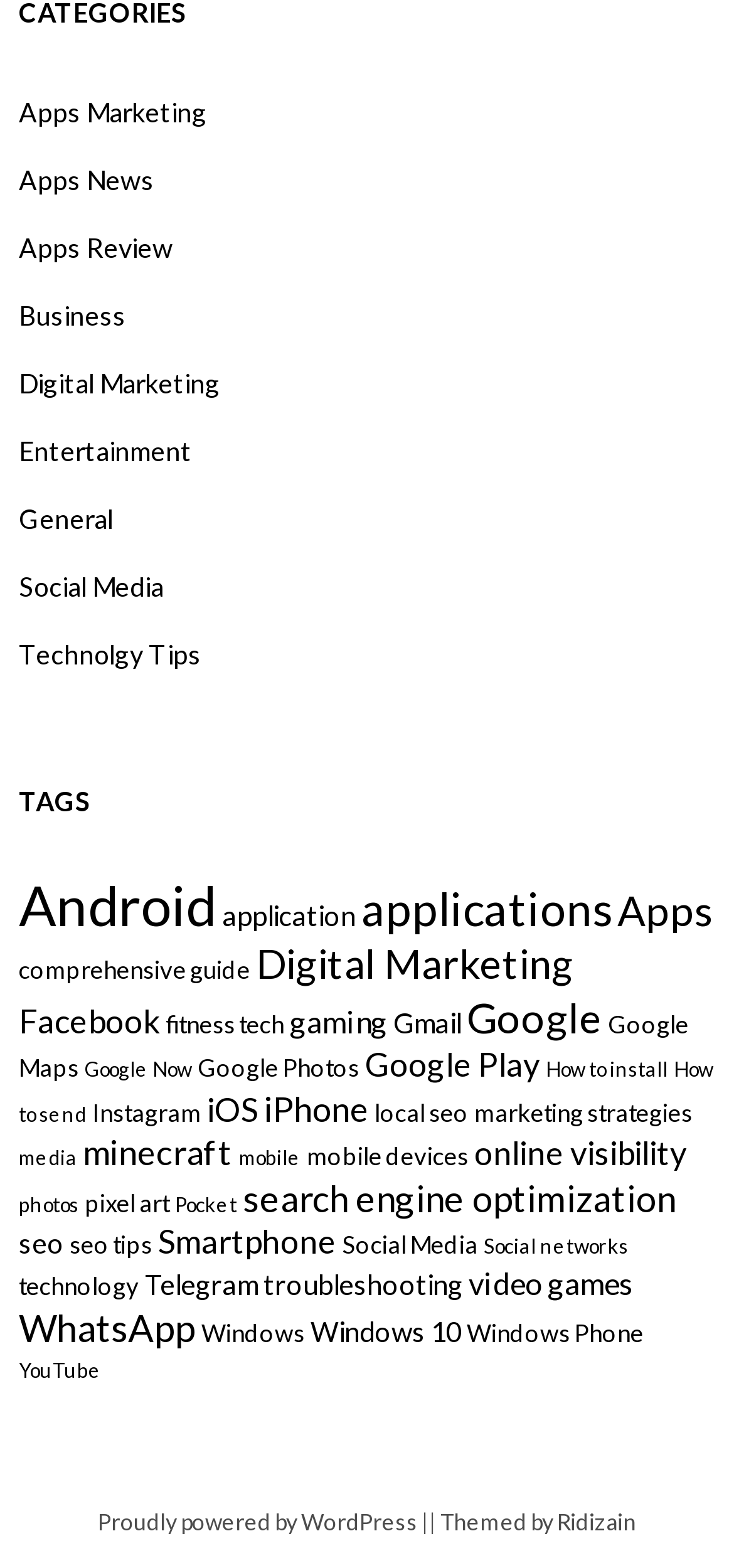Please give the bounding box coordinates of the area that should be clicked to fulfill the following instruction: "Click on Apps Marketing". The coordinates should be in the format of four float numbers from 0 to 1, i.e., [left, top, right, bottom].

[0.026, 0.061, 0.29, 0.081]